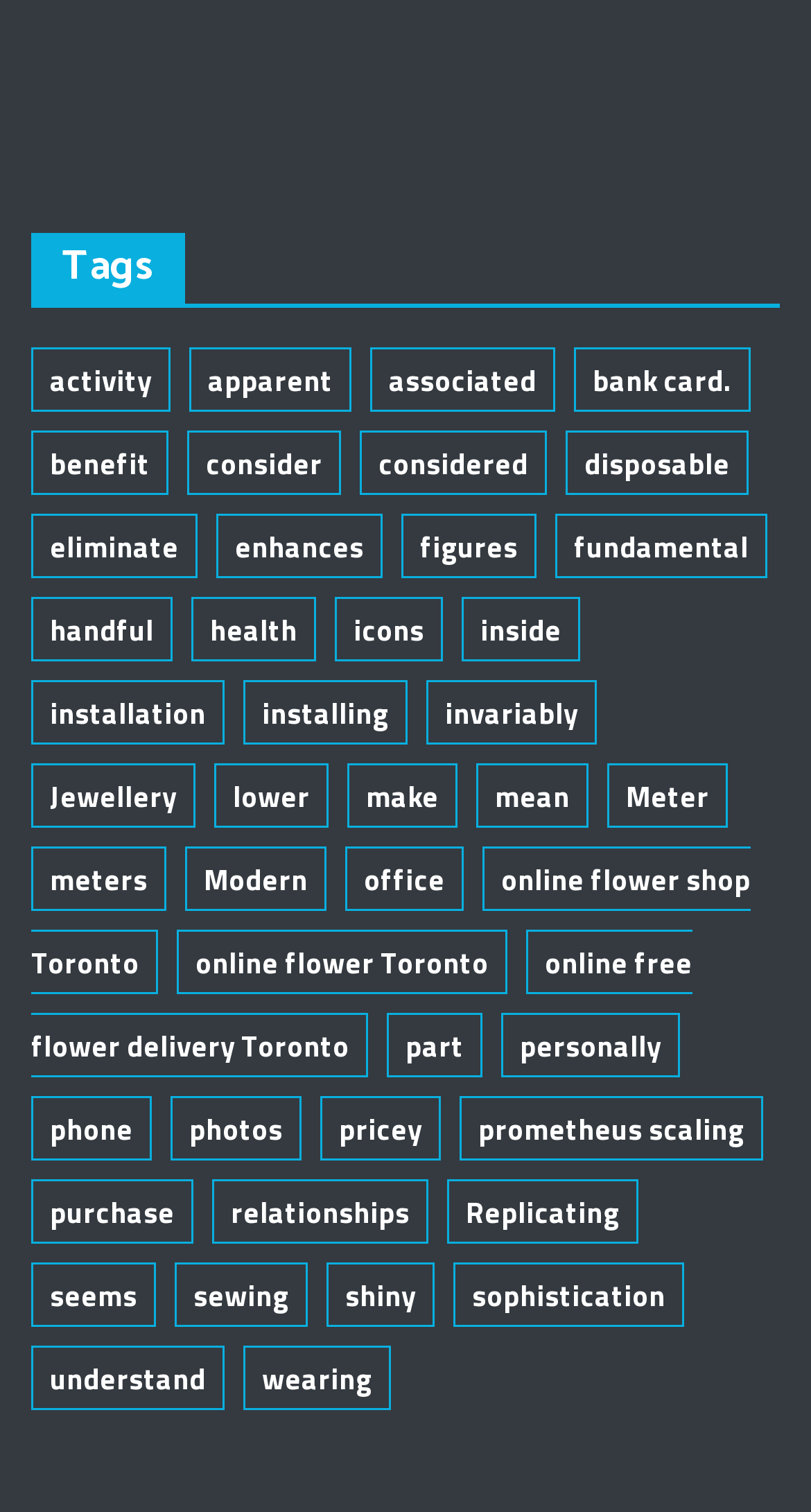Determine the bounding box for the HTML element described here: "online flower Toronto". The coordinates should be given as [left, top, right, bottom] with each number being a float between 0 and 1.

[0.218, 0.615, 0.626, 0.658]